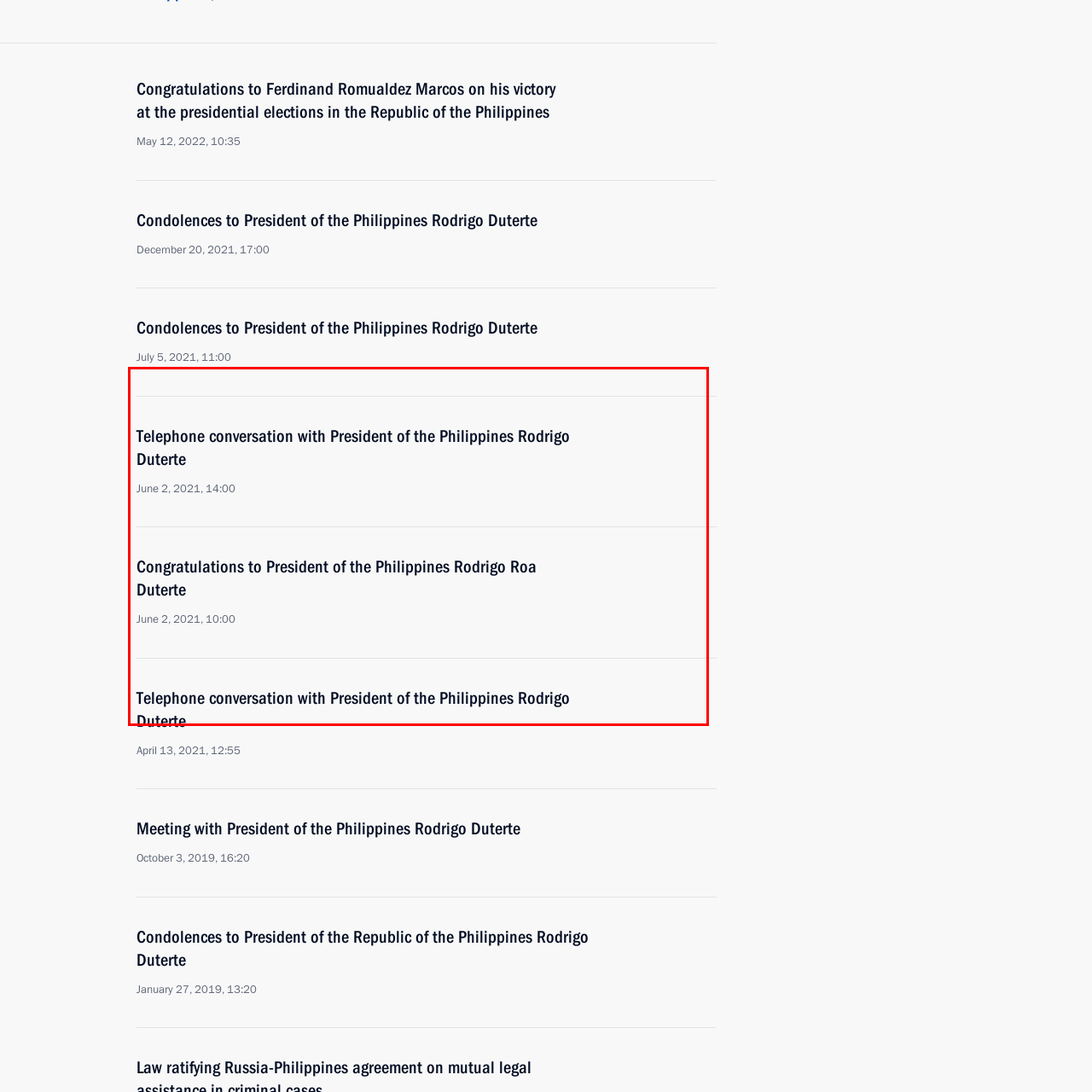Who are the two prominent leaders in the image?
Inspect the image enclosed within the red bounding box and provide a detailed answer to the question, using insights from the image.

The caption explicitly mentions the two leaders, President Vladimir Putin of Russia and President Rodrigo Duterte of the Philippines, who are engaged in dialogue during the meeting.